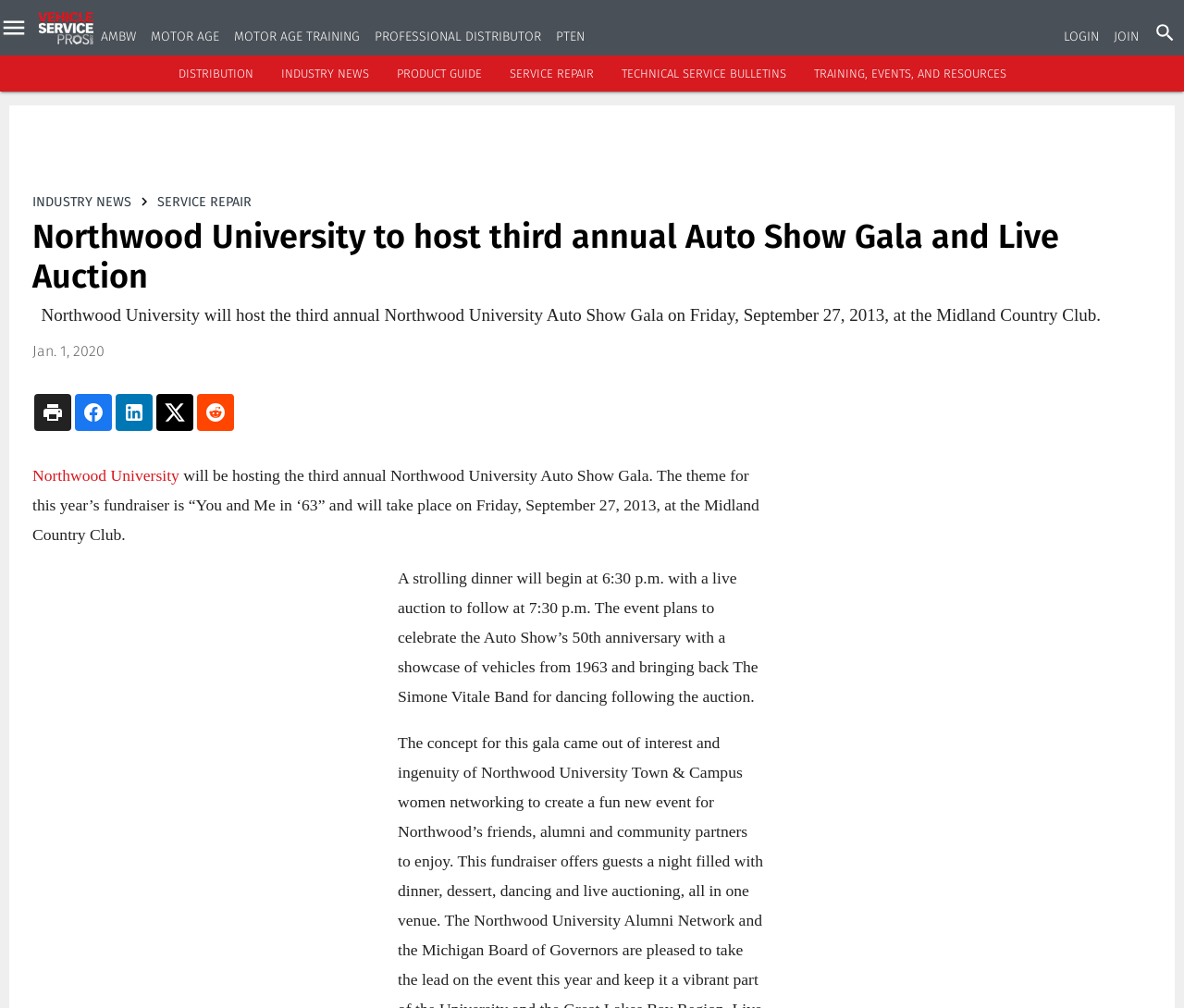Please determine the primary heading and provide its text.

Northwood University to host third annual Auto Show Gala and Live Auction